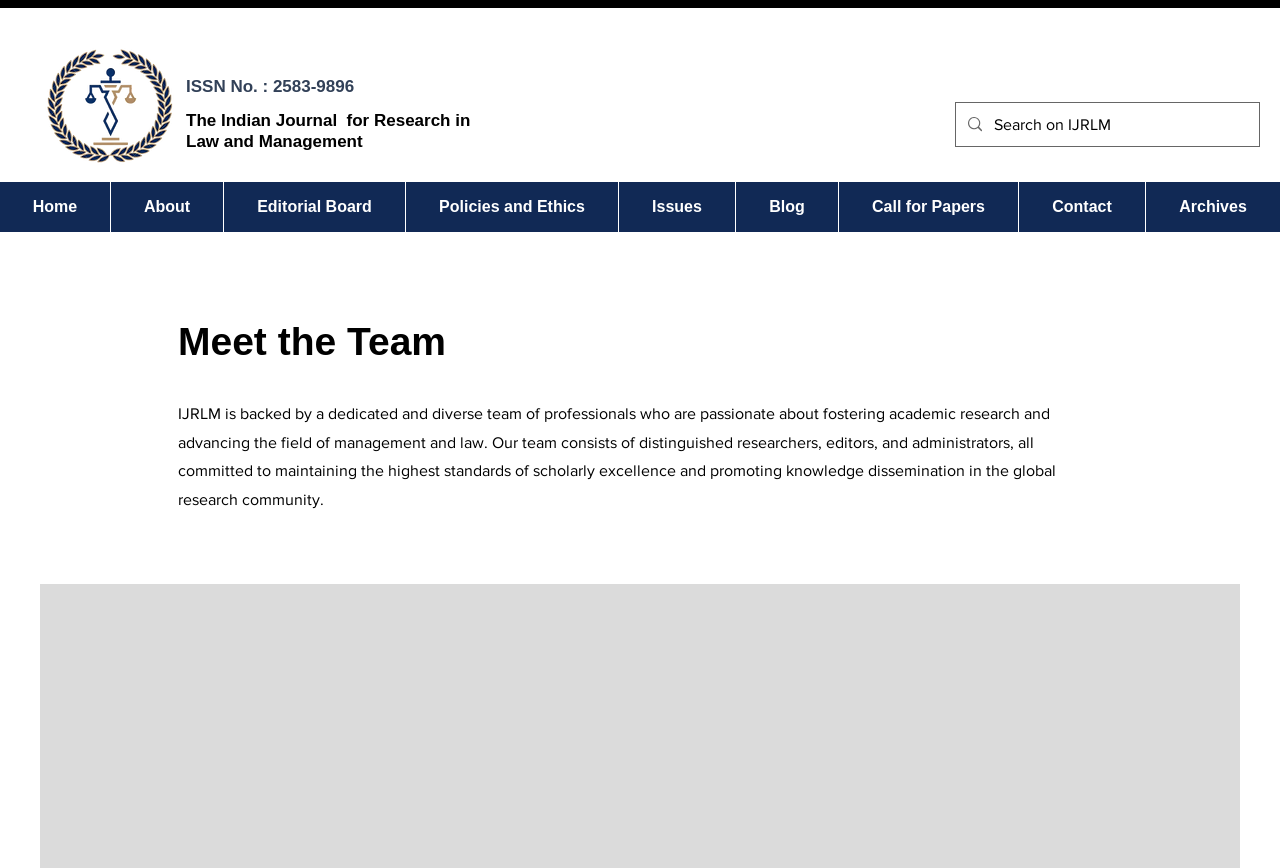Please locate the bounding box coordinates of the element's region that needs to be clicked to follow the instruction: "Search for classic cars". The bounding box coordinates should be provided as four float numbers between 0 and 1, i.e., [left, top, right, bottom].

None